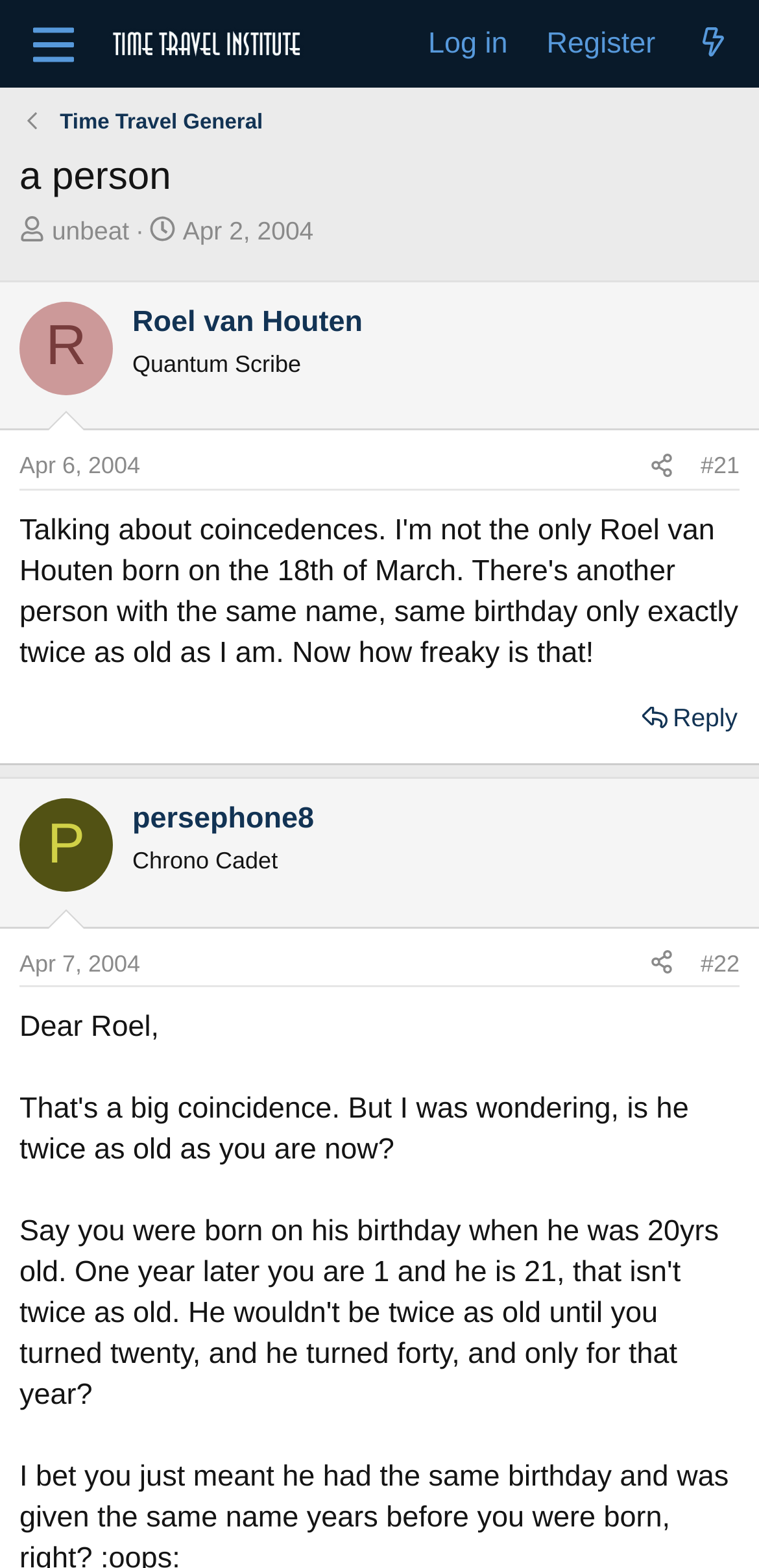Is the webpage part of the Time Travel Institute?
Please give a detailed answer to the question using the information shown in the image.

I inferred this by looking at the link with the text 'Time Travel Institute' at the top of the webpage, indicating that the webpage is part of the institute's website.